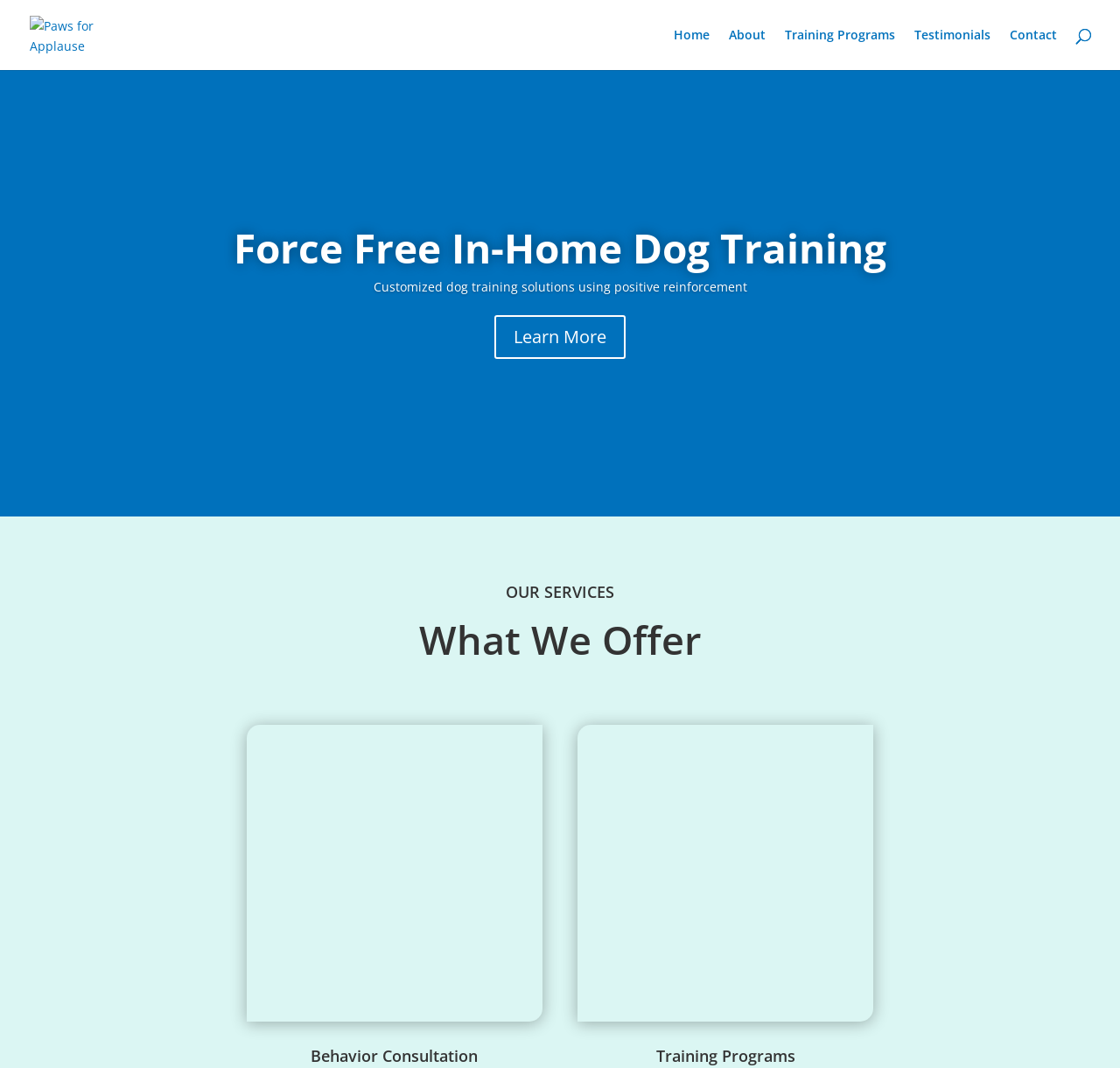What is the approach used in the training?
Look at the image and respond with a one-word or short-phrase answer.

Positive reinforcement